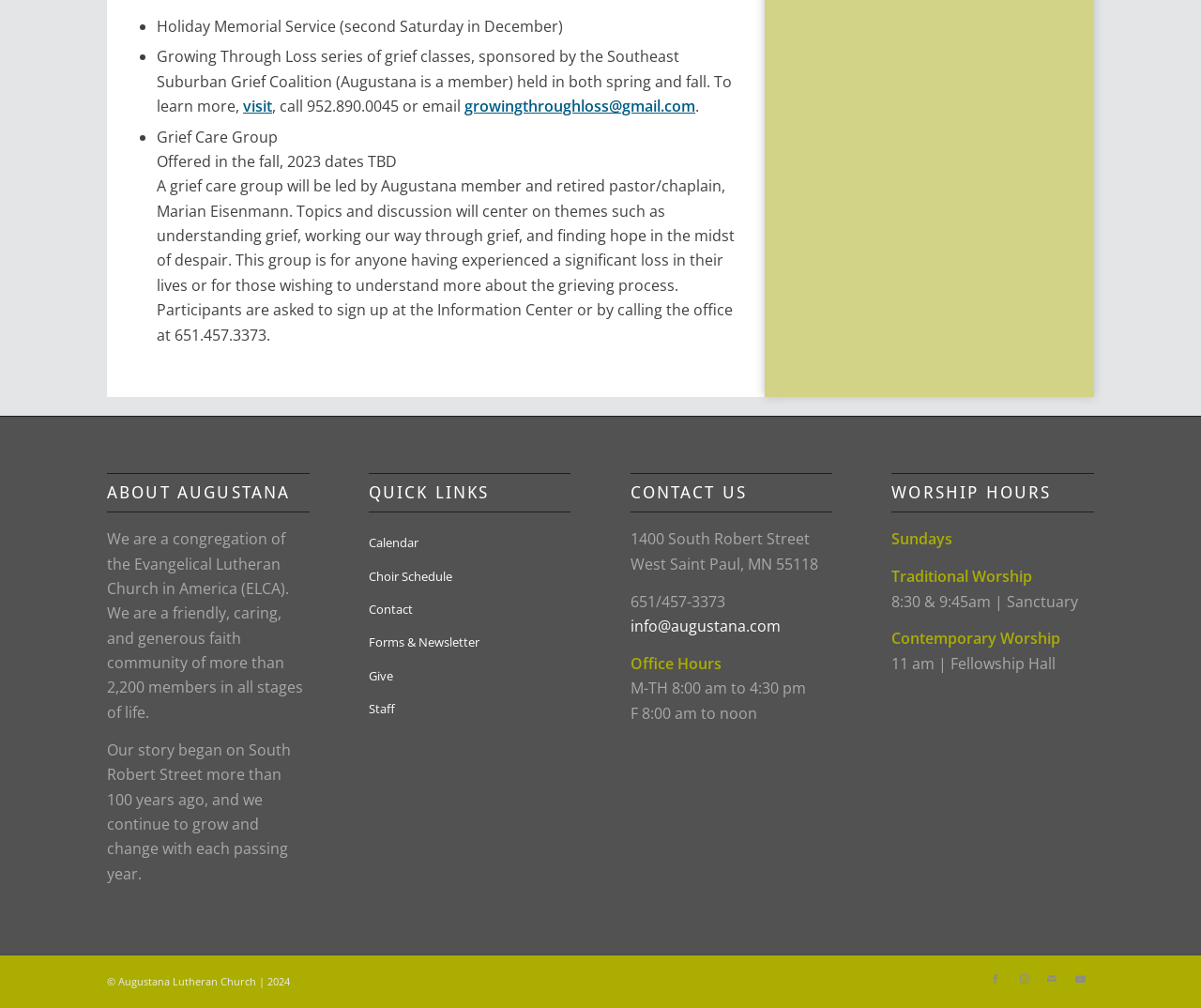What is the name of the church?
Please provide a single word or phrase in response based on the screenshot.

Augustana Lutheran Church